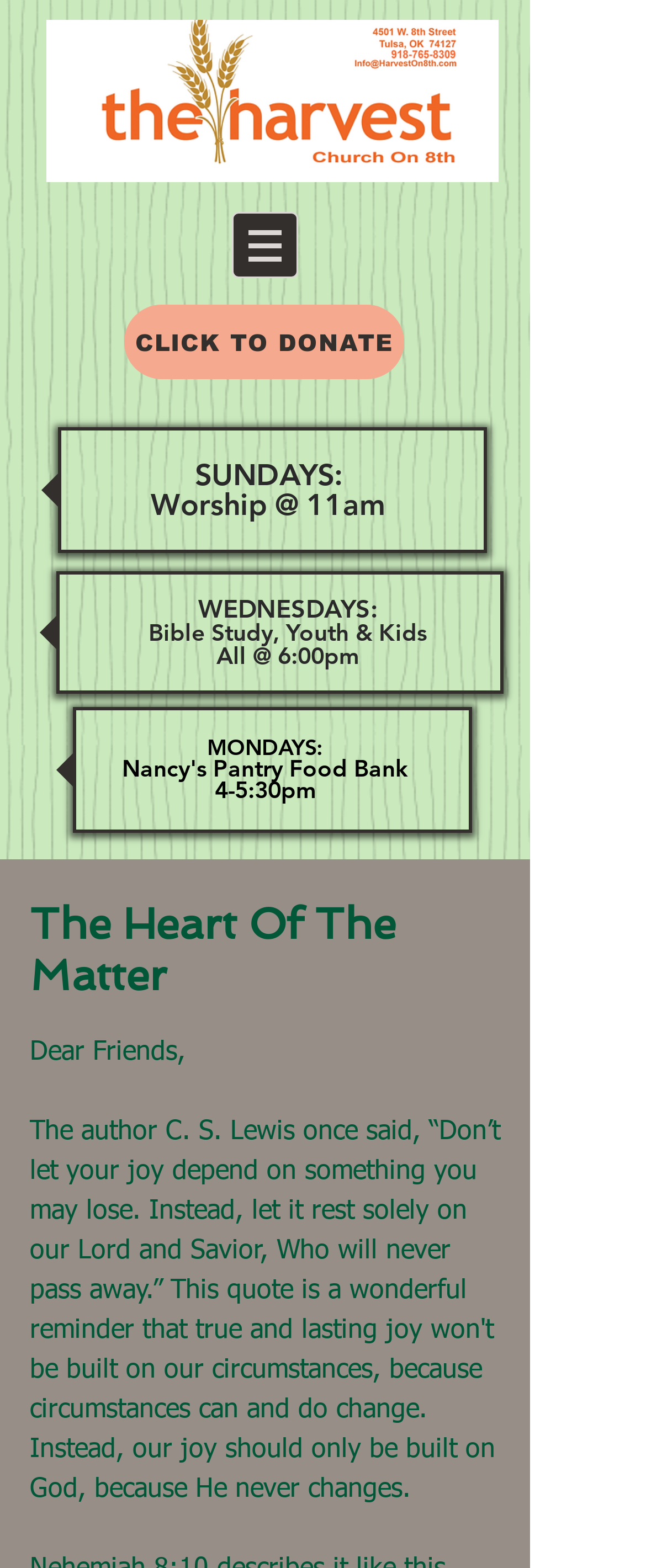Identify and extract the heading text of the webpage.

The Heart Of The Matter